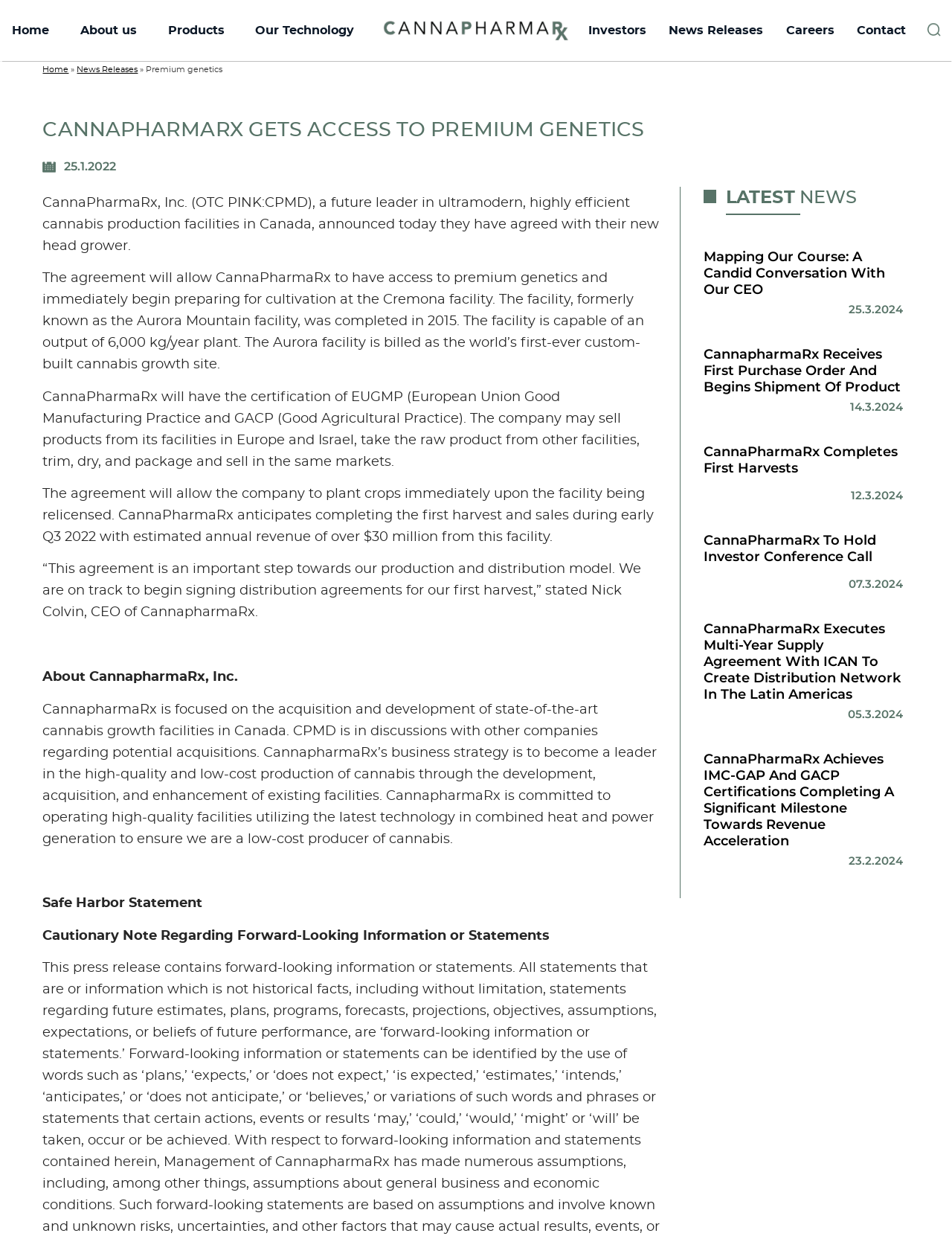Construct a thorough caption encompassing all aspects of the webpage.

This webpage is about CannaPharmaRx, Inc., a company in the cannabis industry. At the top of the page, there is a navigation menu with links to "Home", "About us", "Products", "Our Technology", "Investors", "News Releases", "Careers", and "Contact". To the right of the navigation menu, there is a logo of CannaPharmaRx and a search button.

Below the navigation menu, there is a heading that reads "CANNAPHARMARX GETS ACCESS TO PREMIUM GENETICS". Underneath the heading, there is a date "25.1.2022" and a paragraph of text that announces the company's agreement with their new head grower, which will allow them to have access to premium genetics and begin preparing for cultivation at the Cremona facility.

The text continues to describe the facility, its capabilities, and the company's plans for production and distribution. There are also quotes from the CEO of CannaPharmaRx.

On the right side of the page, there is a section titled "LATEST NEWS" with several news articles listed. Each article has a heading, a link to the full article, and a date. The articles are about various topics, including the company's progress, new developments, and announcements.

Overall, the webpage provides information about CannaPharmaRx, its business, and its recent news and developments.